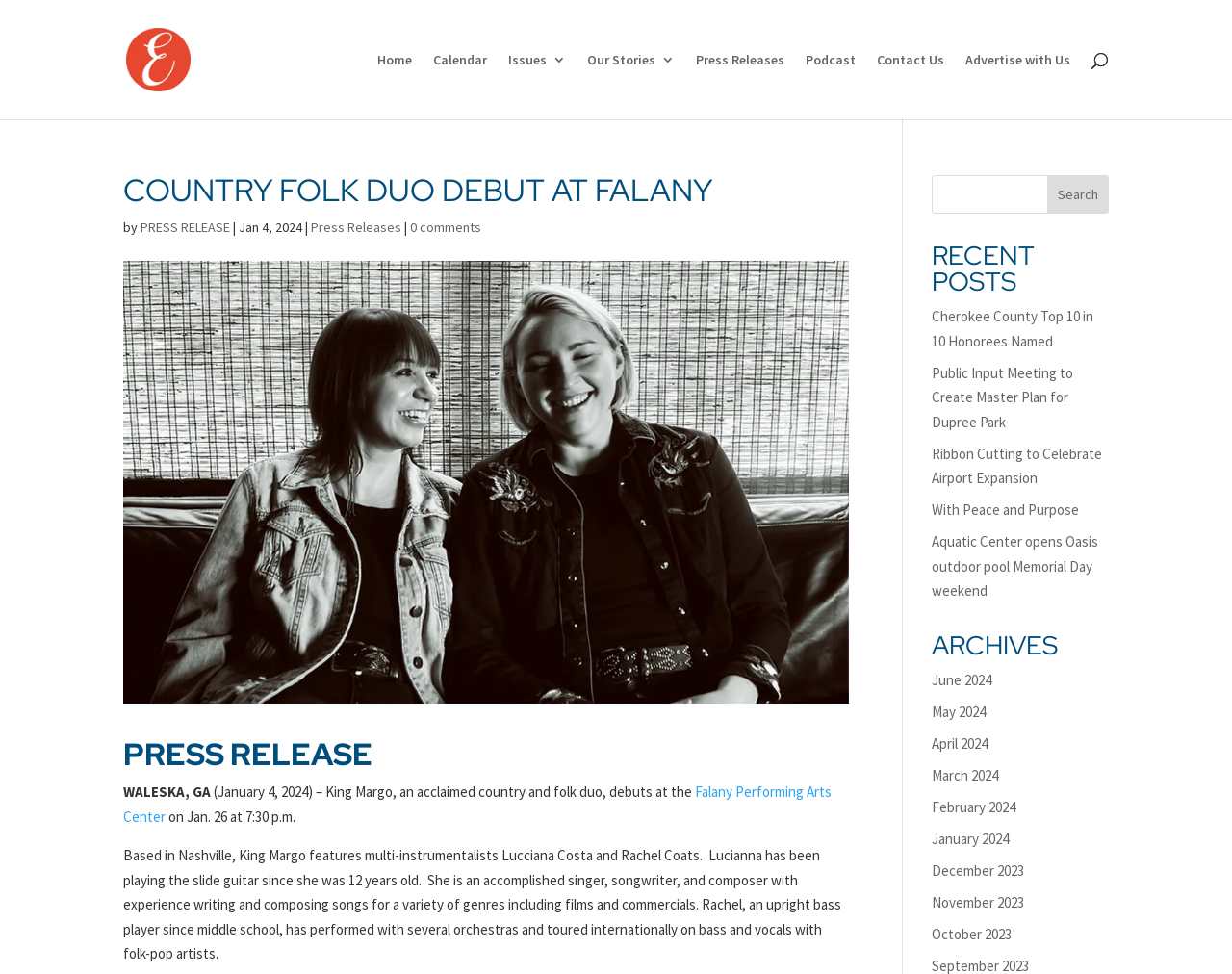Pinpoint the bounding box coordinates of the clickable area needed to execute the instruction: "Check recent posts". The coordinates should be specified as four float numbers between 0 and 1, i.e., [left, top, right, bottom].

[0.756, 0.249, 0.9, 0.312]